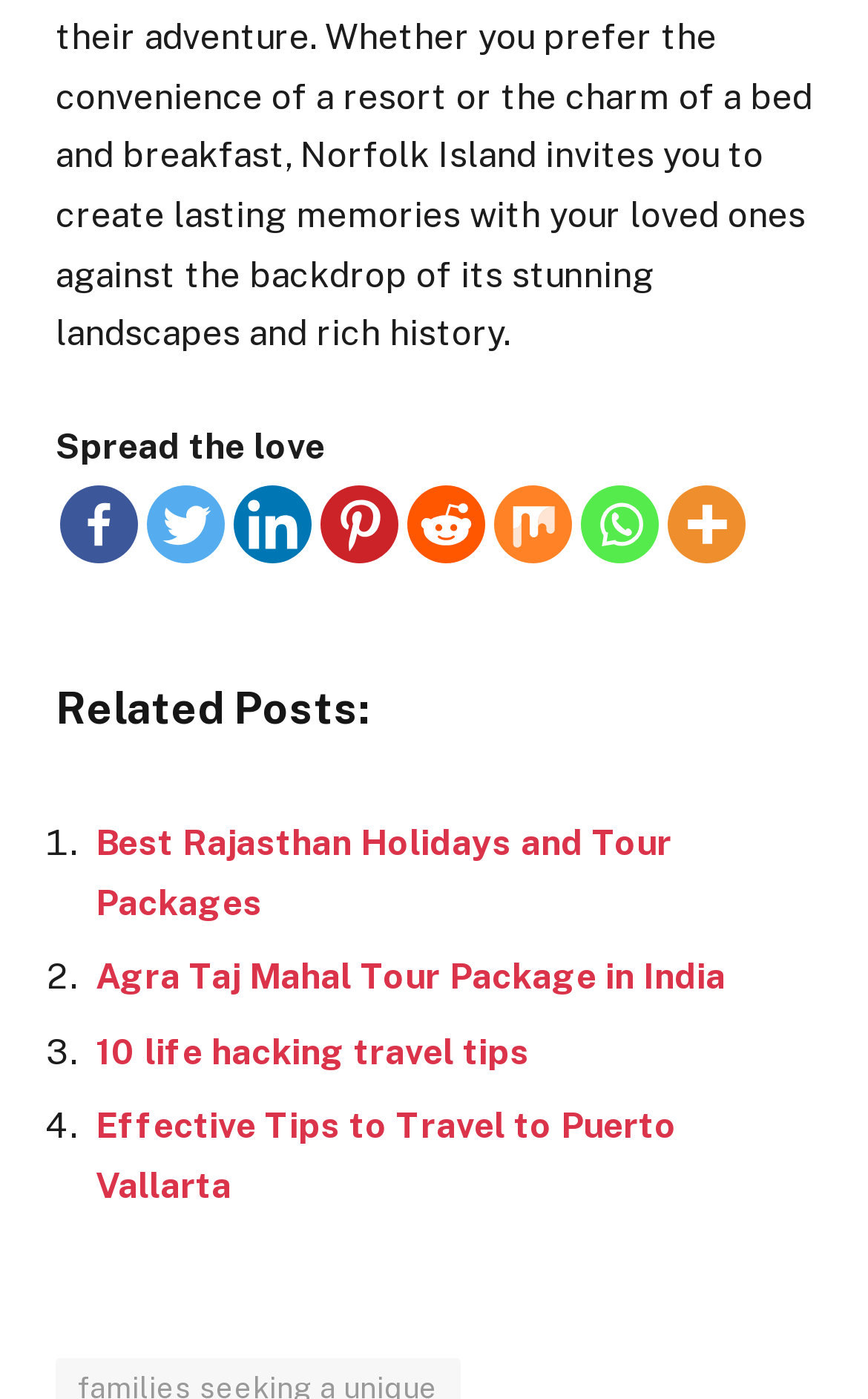Please identify the bounding box coordinates of the element that needs to be clicked to perform the following instruction: "Read 10 life hacking travel tips".

[0.11, 0.736, 0.61, 0.767]